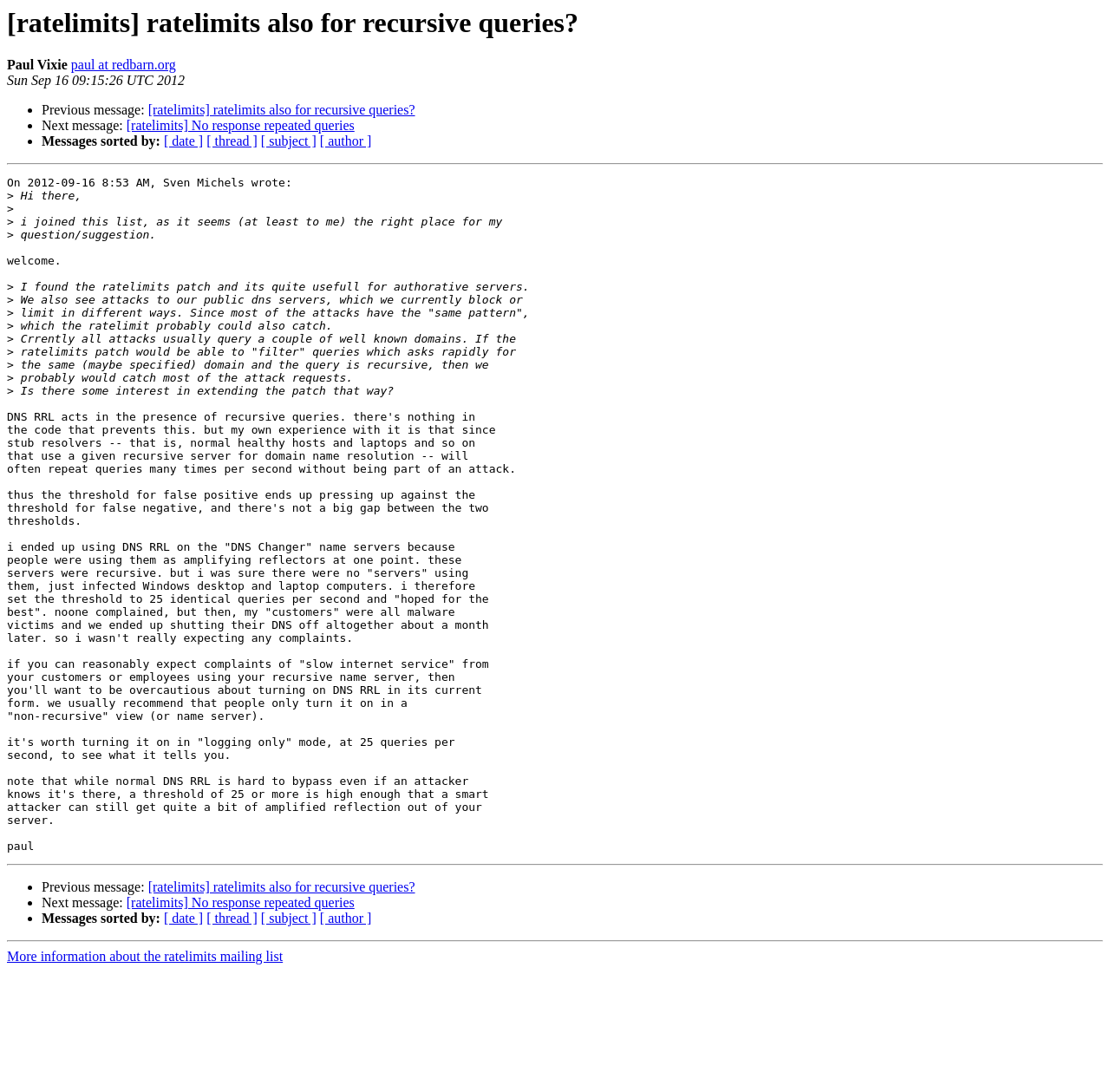Can you find and provide the main heading text of this webpage?

[ratelimits] ratelimits also for recursive queries?